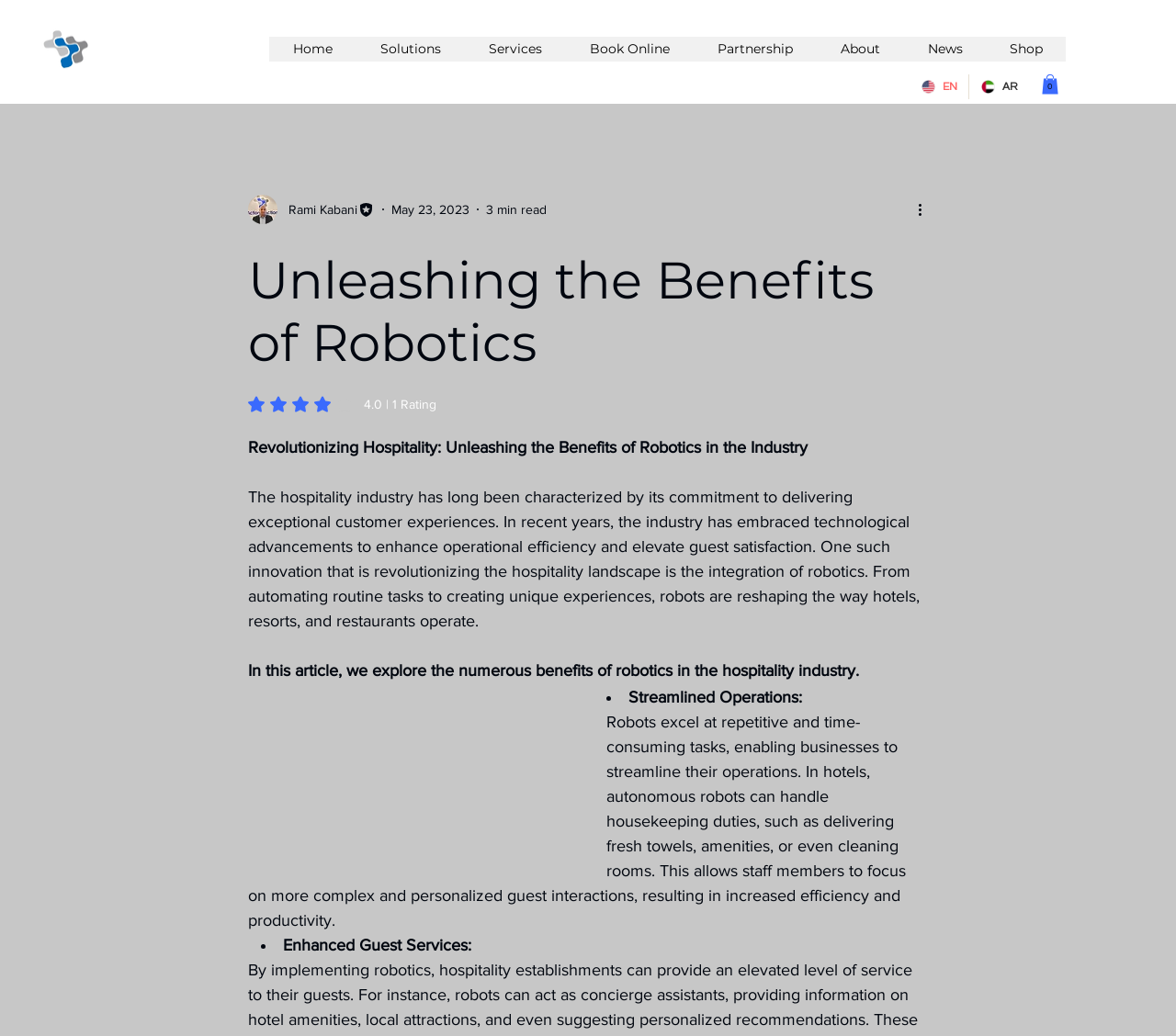Identify the bounding box coordinates for the element you need to click to achieve the following task: "Click the Home link". Provide the bounding box coordinates as four float numbers between 0 and 1, in the form [left, top, right, bottom].

[0.229, 0.035, 0.303, 0.07]